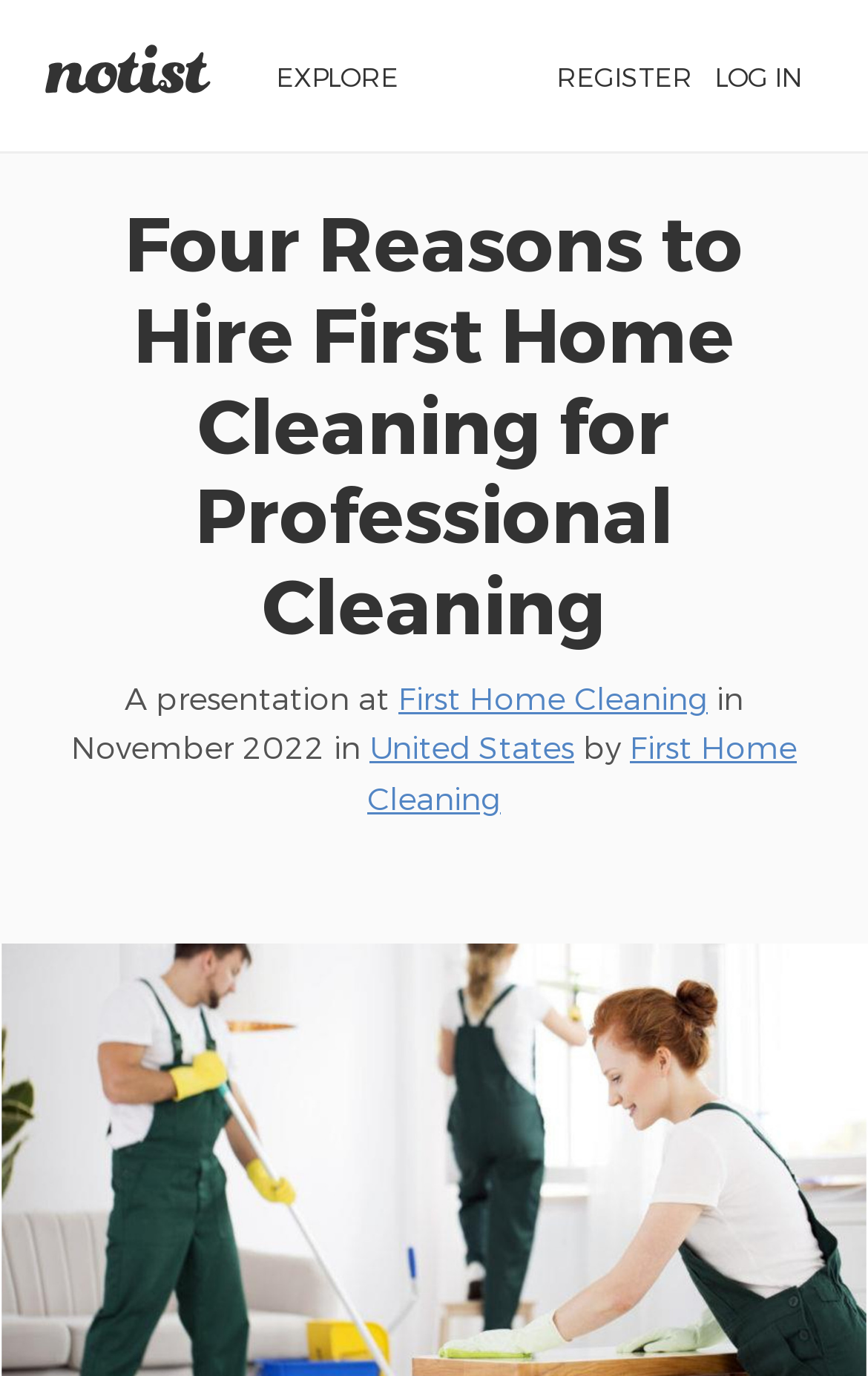Please specify the coordinates of the bounding box for the element that should be clicked to carry out this instruction: "Click on the 'EXPLORE' link". The coordinates must be four float numbers between 0 and 1, formatted as [left, top, right, bottom].

[0.318, 0.043, 0.459, 0.066]